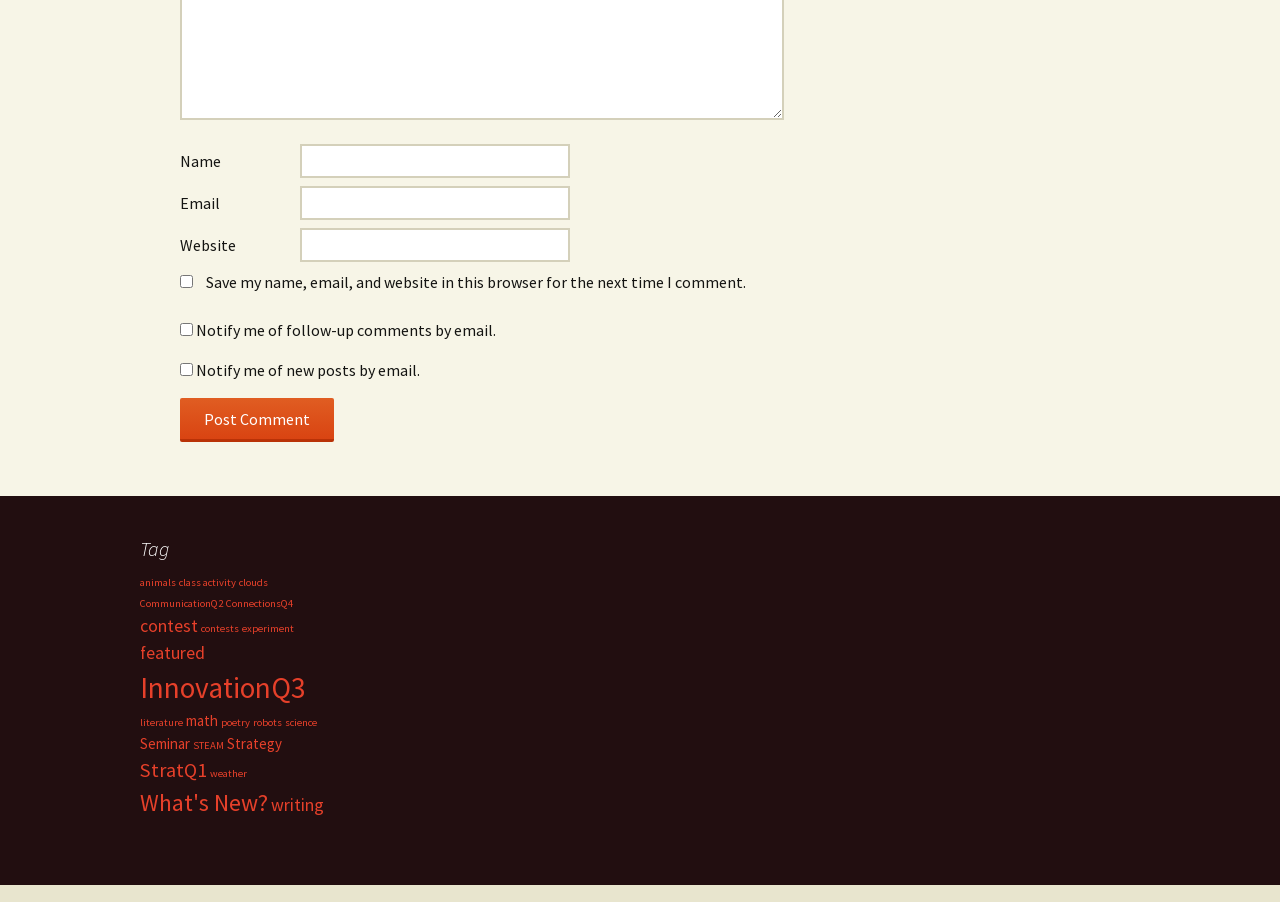Please answer the following question using a single word or phrase: 
How many links are there in the 'Tag' navigation?

24